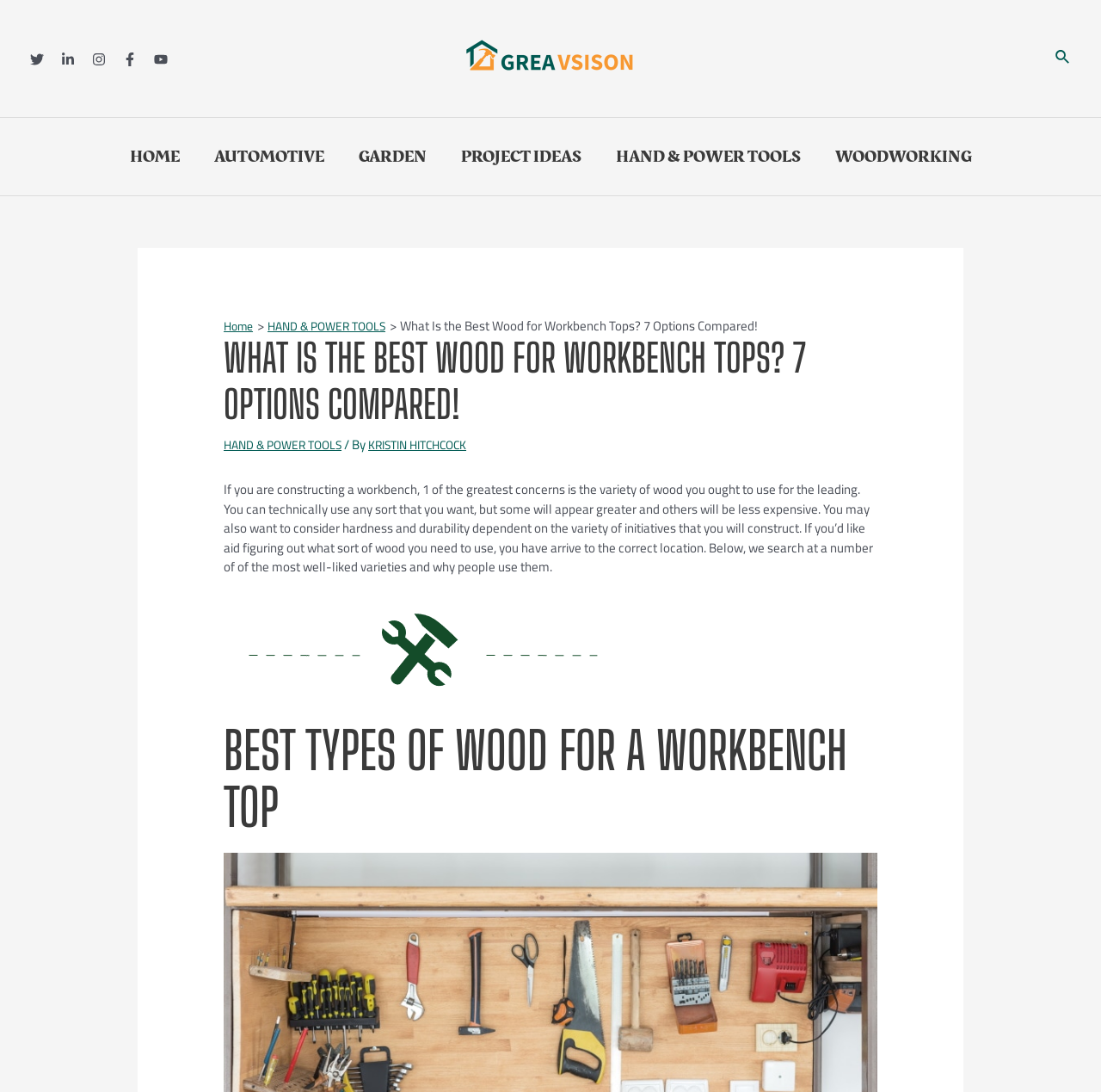Provide the bounding box coordinates for the specified HTML element described in this description: "HAND & POWER TOOLS". The coordinates should be four float numbers ranging from 0 to 1, in the format [left, top, right, bottom].

[0.247, 0.287, 0.364, 0.31]